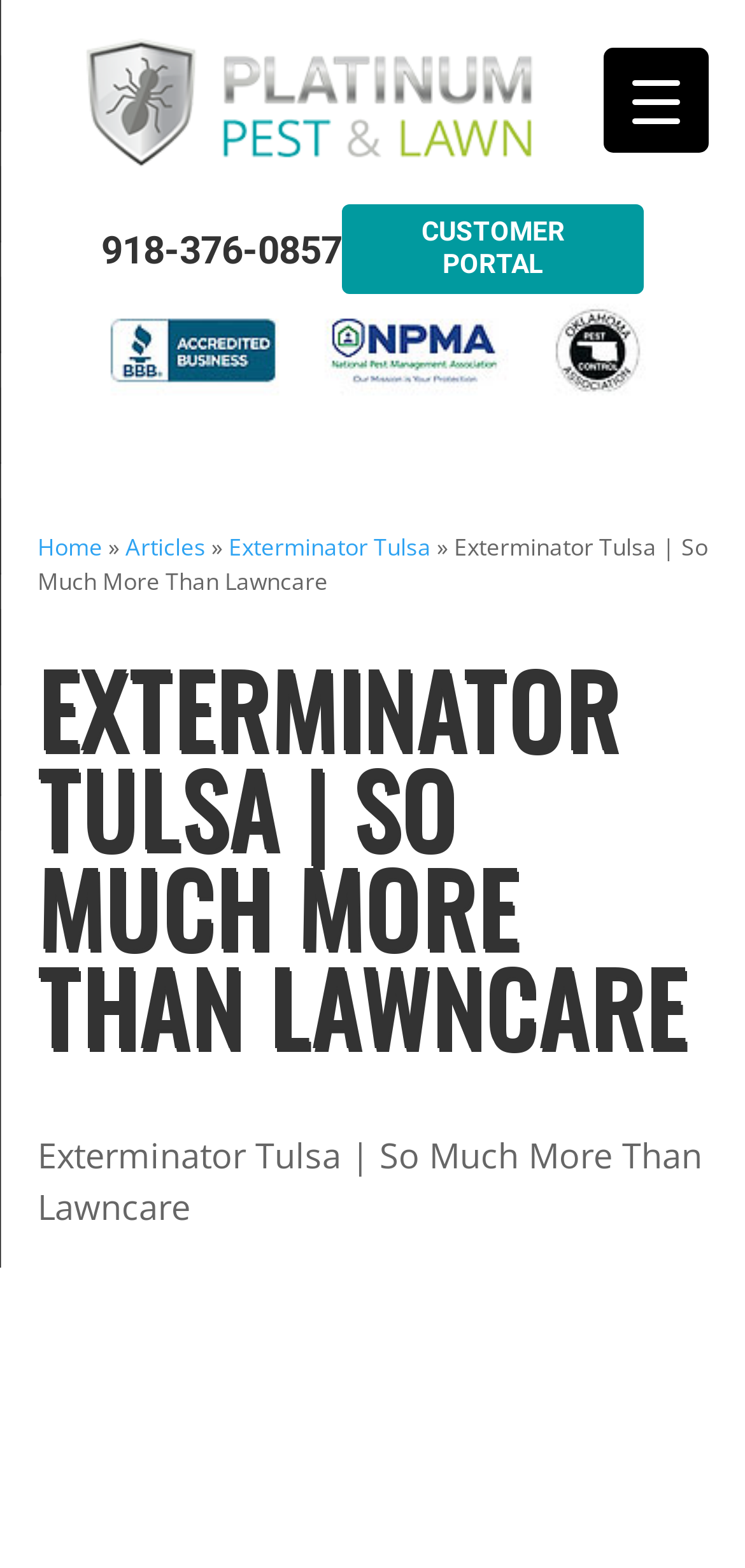How many navigation links are there?
Look at the screenshot and respond with one word or a short phrase.

4